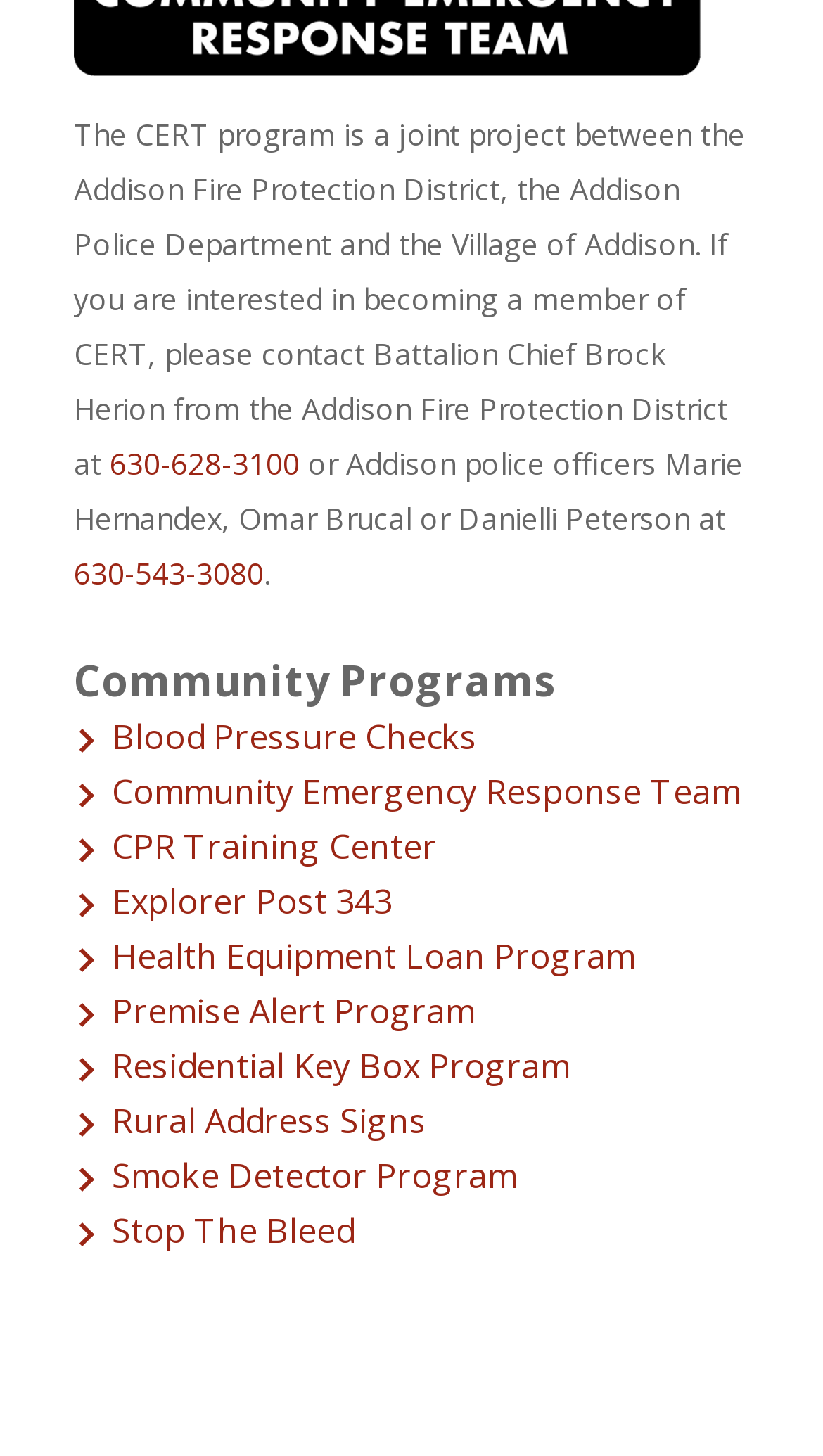Please find and report the bounding box coordinates of the element to click in order to perform the following action: "Rate this aphorism". The coordinates should be expressed as four float numbers between 0 and 1, in the format [left, top, right, bottom].

None